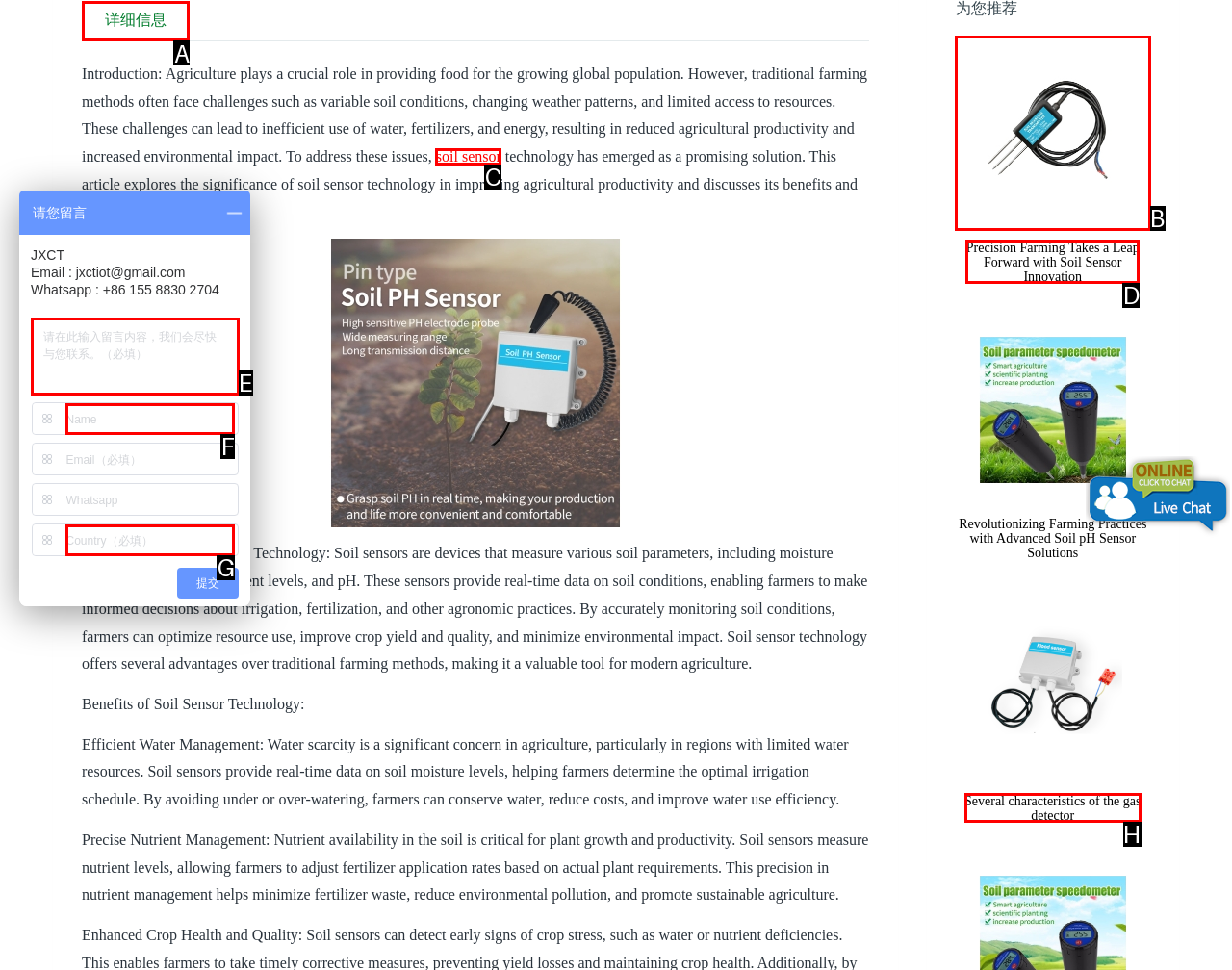Based on the description soil sensor, identify the most suitable HTML element from the options. Provide your answer as the corresponding letter.

C